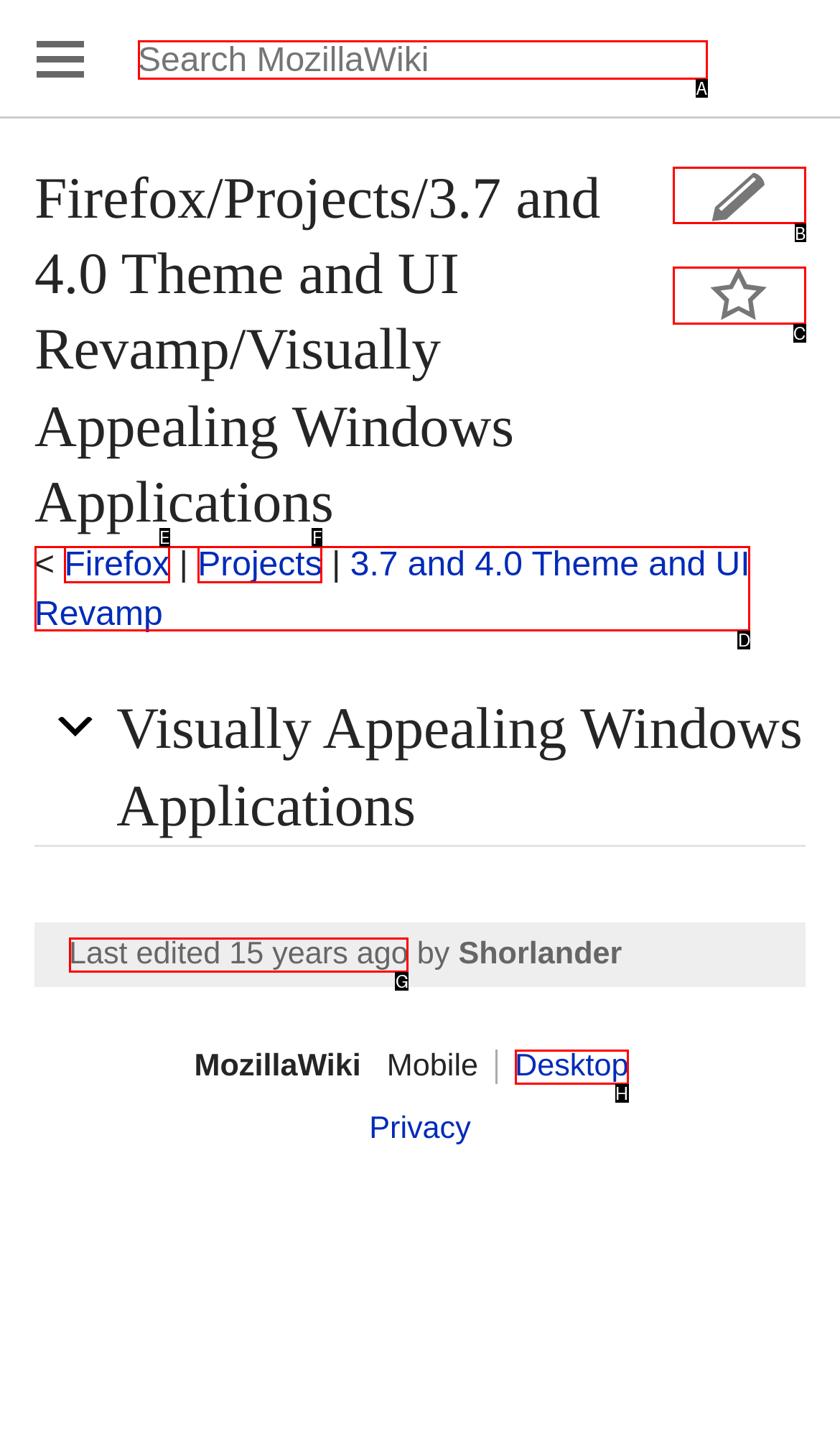Identify the letter of the UI element that fits the description: Watch this page
Respond with the letter of the option directly.

C